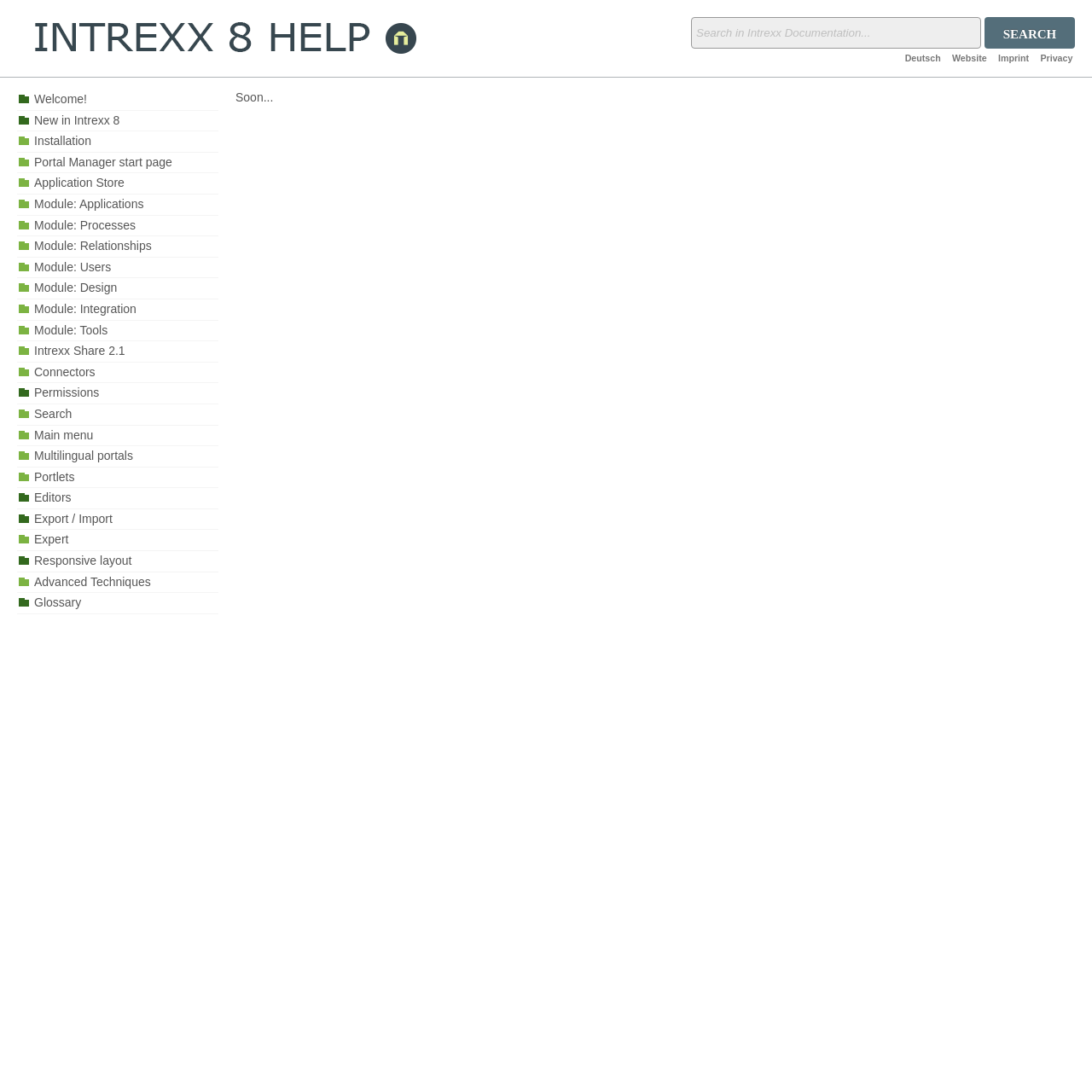Using the element description Export / Import, predict the bounding box coordinates for the UI element. Provide the coordinates in (top-left x, top-left y, bottom-right x, bottom-right y) format with values ranging from 0 to 1.

[0.016, 0.466, 0.2, 0.486]